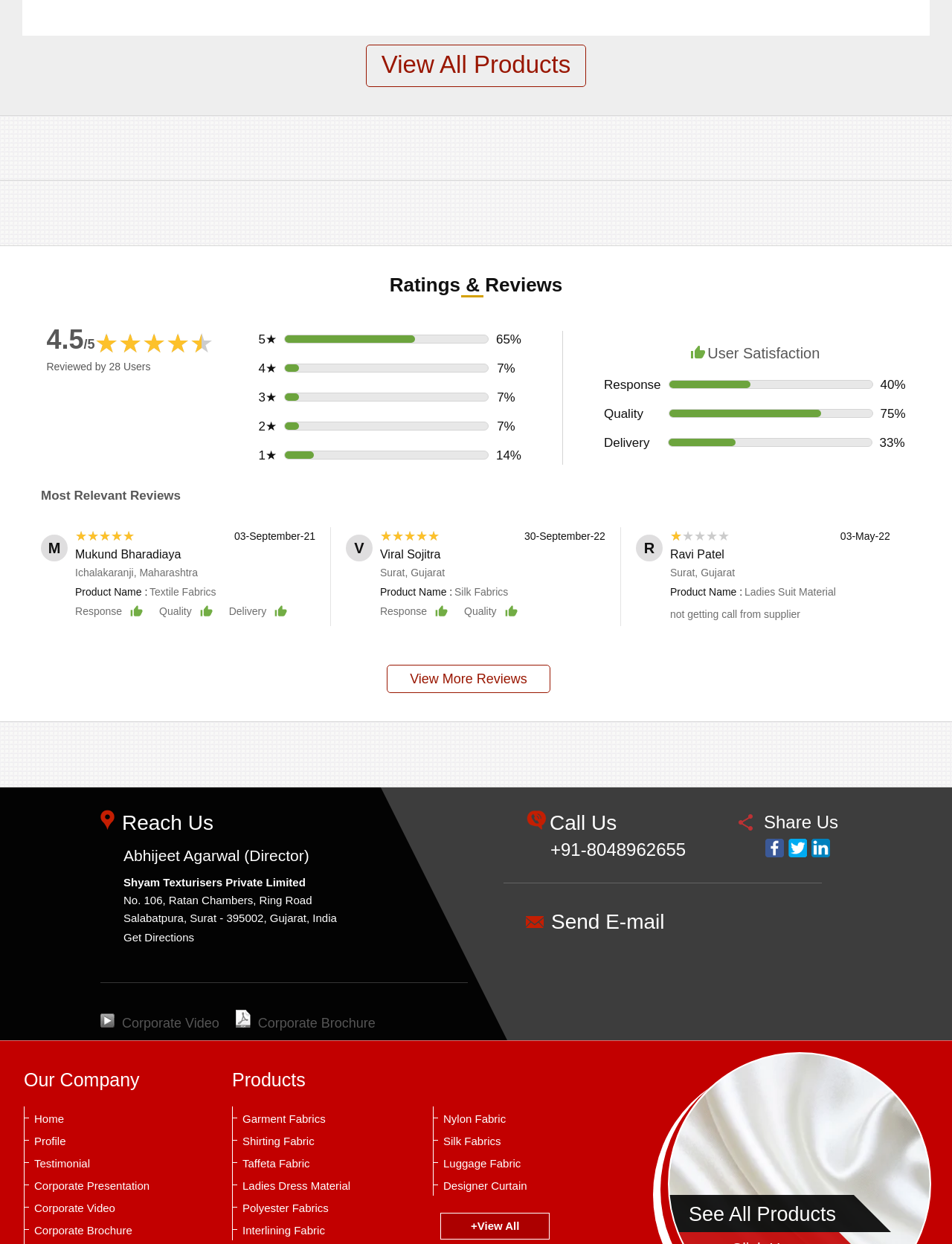Can you pinpoint the bounding box coordinates for the clickable element required for this instruction: "Go to home page"? The coordinates should be four float numbers between 0 and 1, i.e., [left, top, right, bottom].

[0.028, 0.894, 0.181, 0.906]